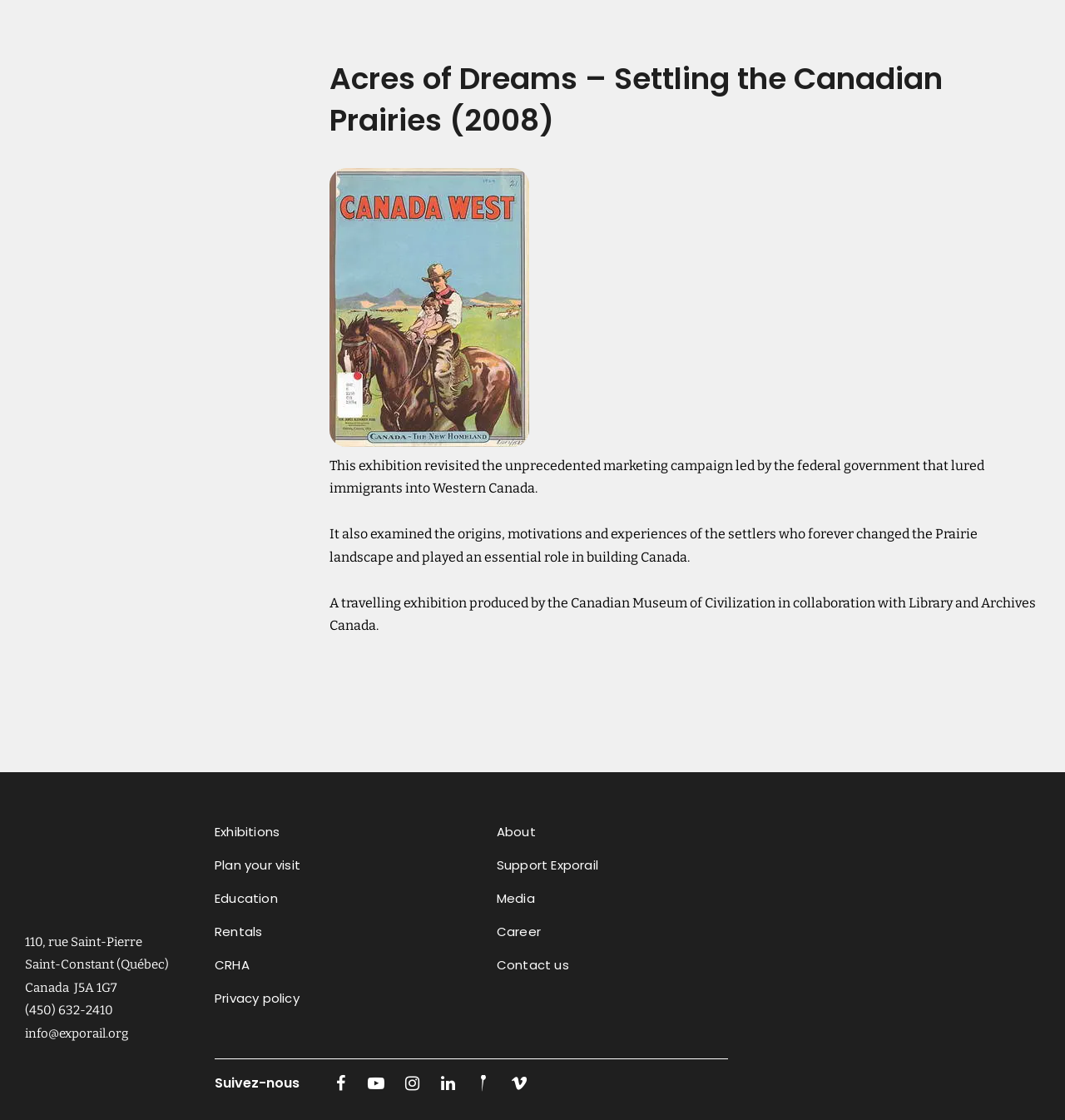Please predict the bounding box coordinates of the element's region where a click is necessary to complete the following instruction: "Click the Read More link". The coordinates should be represented by four float numbers between 0 and 1, i.e., [left, top, right, bottom].

None